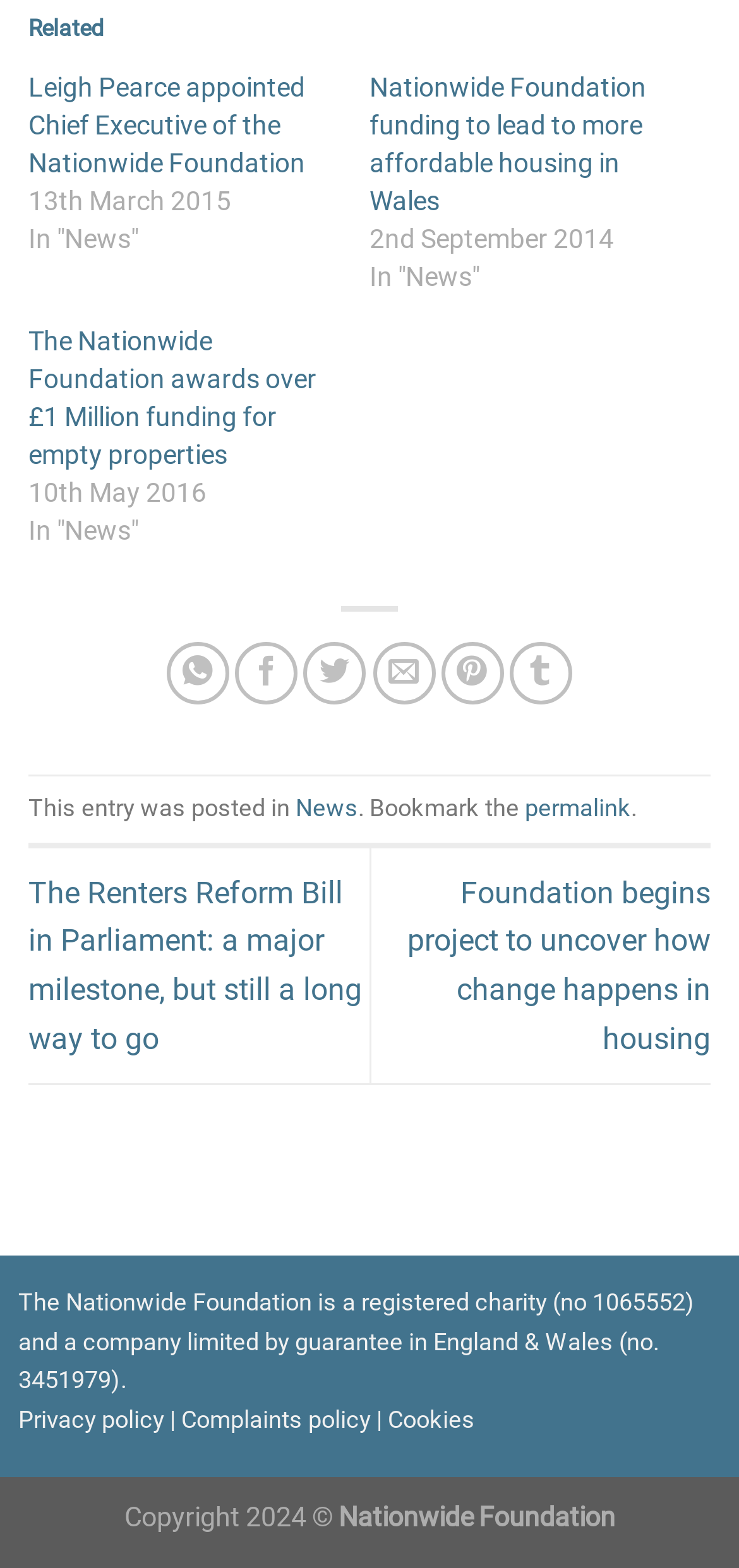What is the purpose of the links at the bottom of the webpage?
Can you offer a detailed and complete answer to this question?

I found the purpose by looking at the links at the bottom of the webpage, which include 'Privacy policy', 'Complaints policy', and 'Cookies'. These links are likely to provide access to policies and terms related to the Nationwide Foundation.